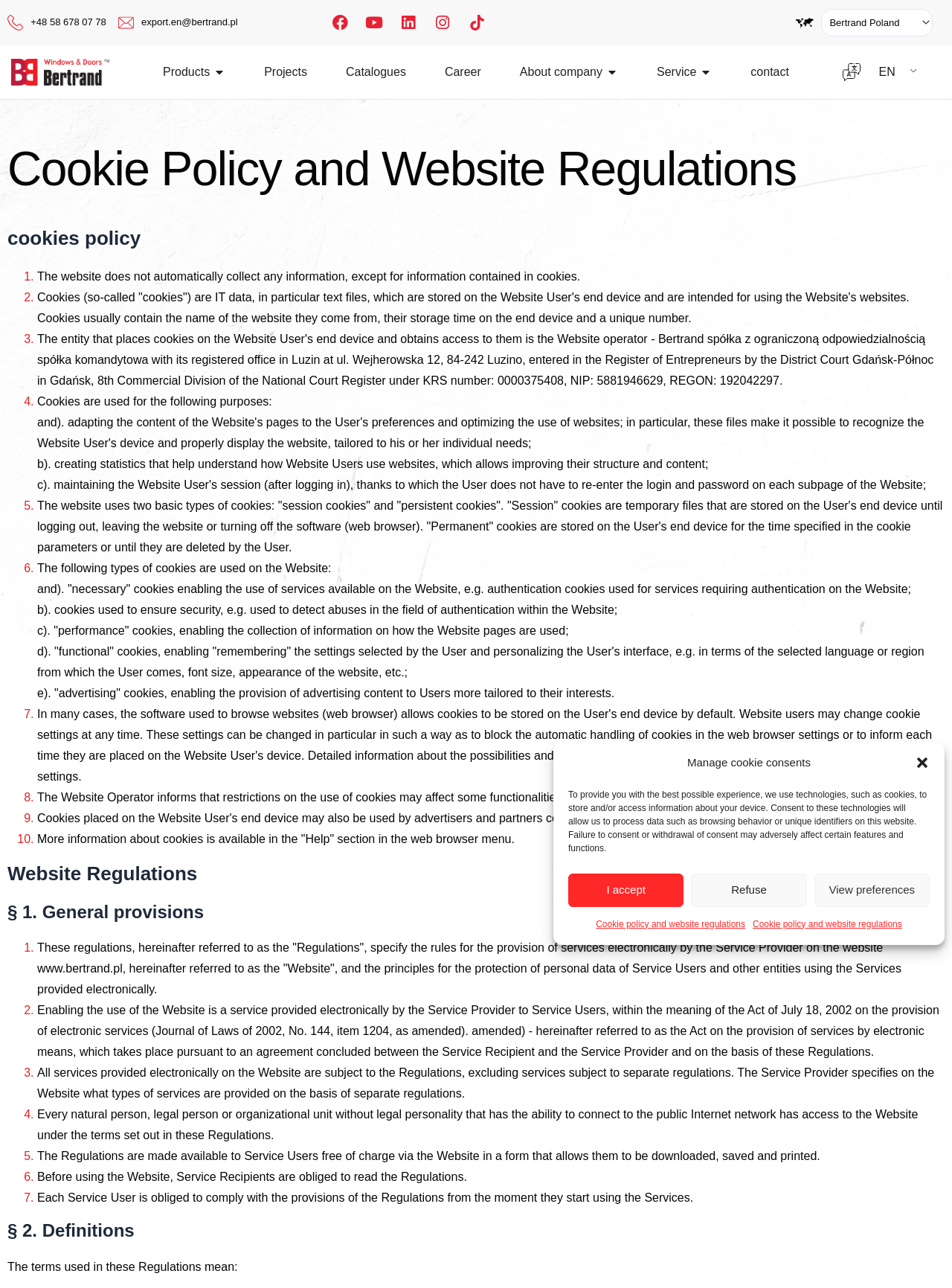Extract the main heading text from the webpage.

Cookie Policy and Website Regulations